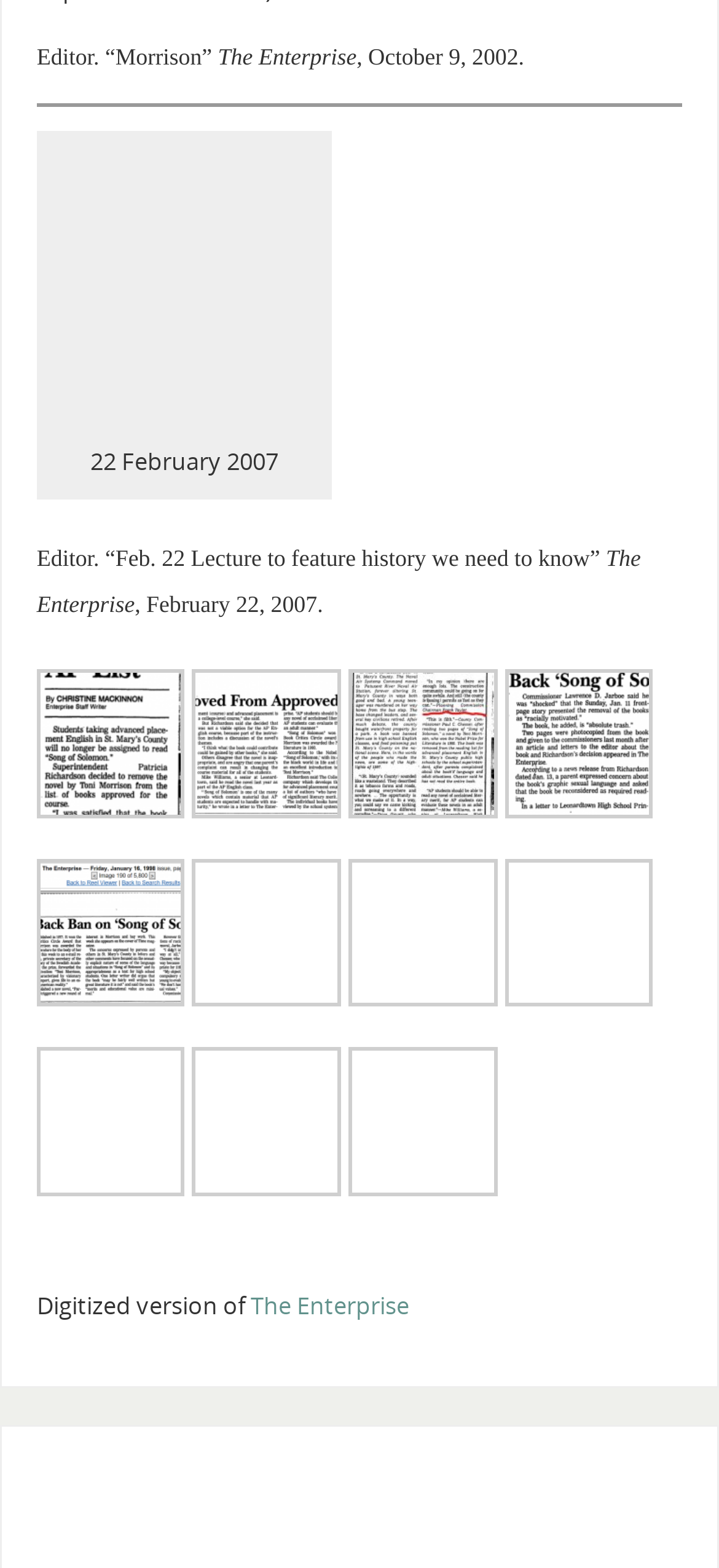Locate the bounding box coordinates of the clickable element to fulfill the following instruction: "click the link to 22 February 2007". Provide the coordinates as four float numbers between 0 and 1 in the format [left, top, right, bottom].

[0.505, 0.72, 0.661, 0.755]